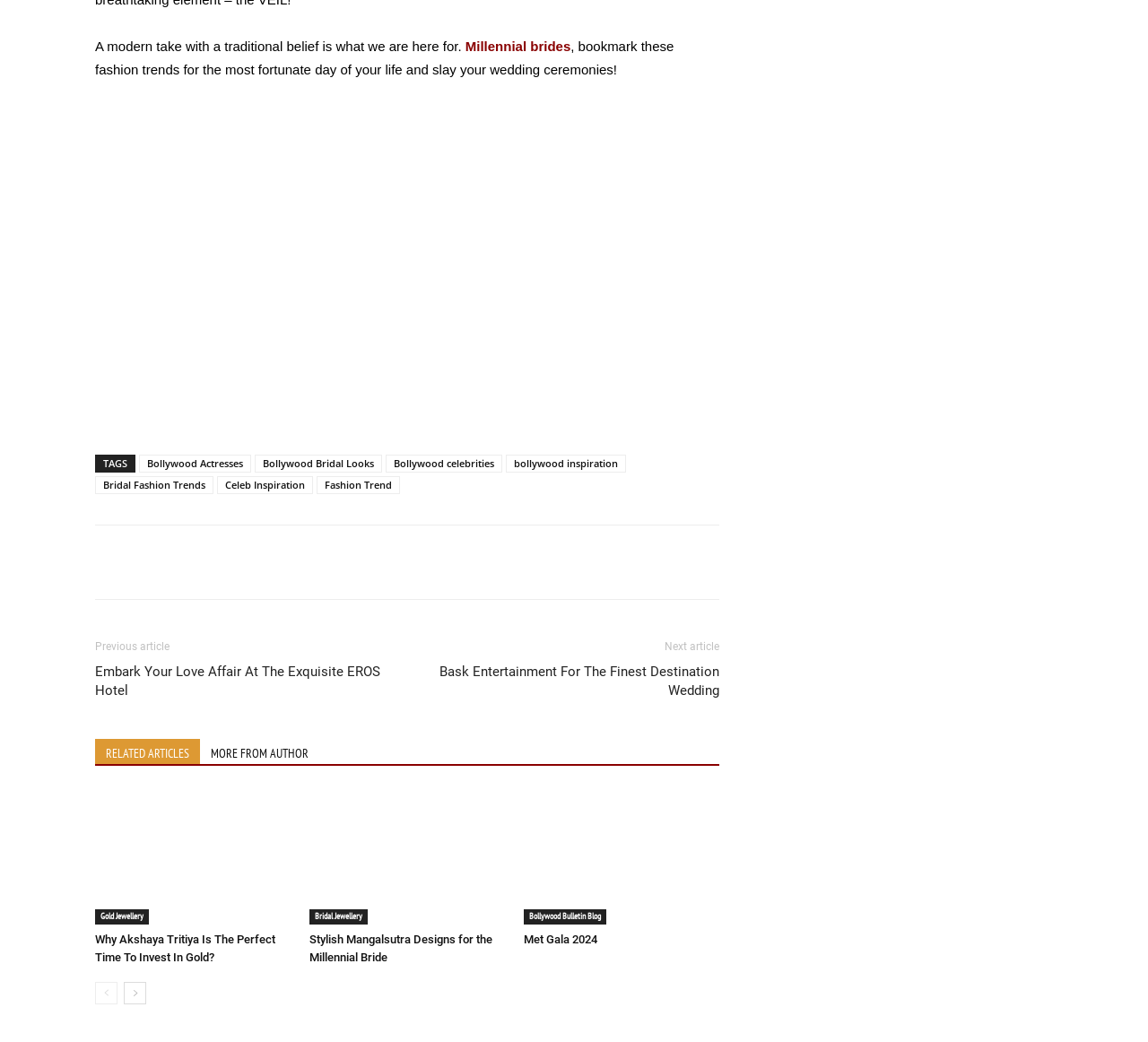Find and indicate the bounding box coordinates of the region you should select to follow the given instruction: "Learn about Stylish Mangalsutra Designs for the Millennial Bride".

[0.27, 0.758, 0.44, 0.887]